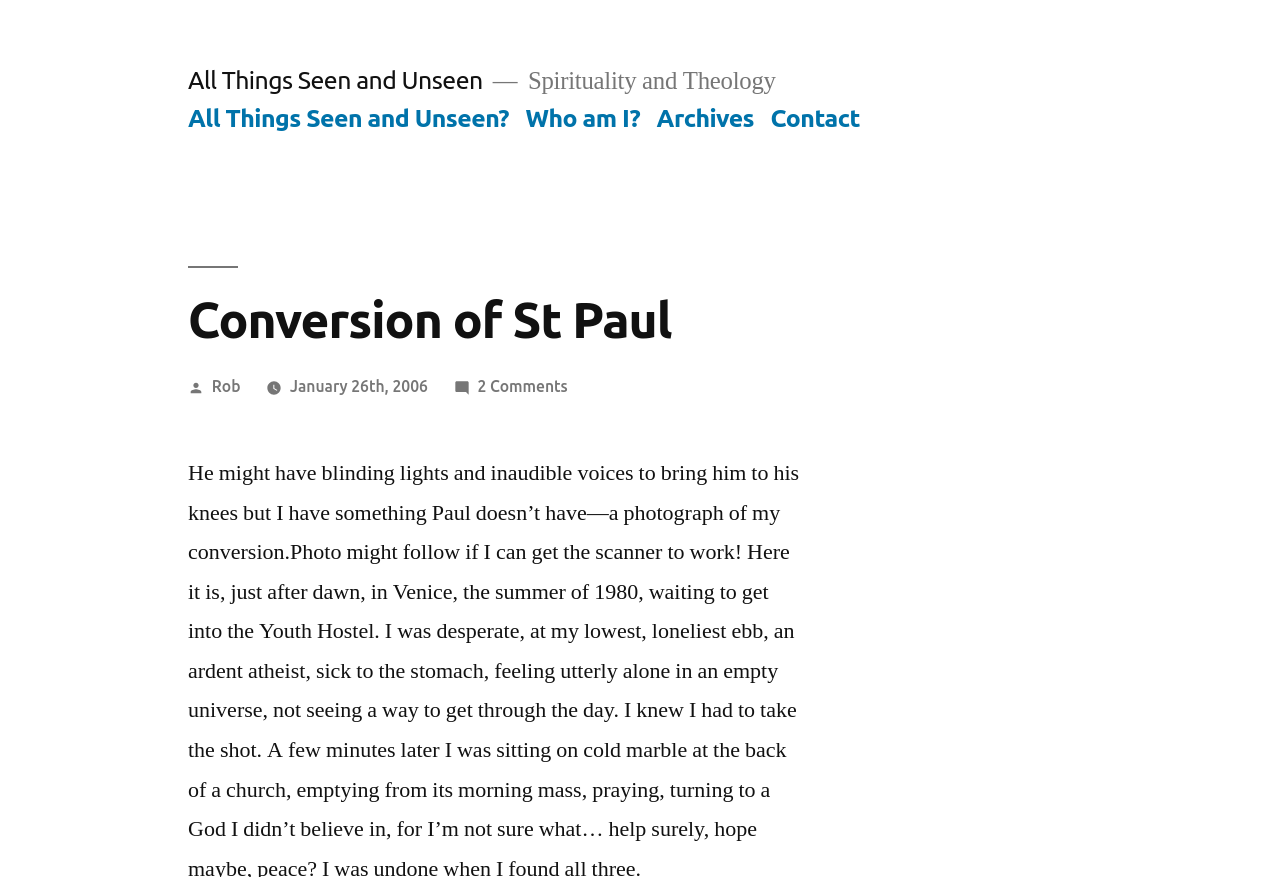Provide a thorough description of the webpage's content and layout.

The webpage is about the "Conversion of St Paul" and is part of the "All Things Seen and Unseen" website. At the top-left corner, there is a link to the website's homepage, "All Things Seen and Unseen". Next to it, there is a static text "Spirituality and Theology". 

Below these elements, there is a top menu navigation bar with four links: "All Things Seen and Unseen?", "Who am I?", "Archives", and "Contact". 

Further down, there is a header section with a heading "Conversion of St Paul". Below the heading, there is a static text "Posted by" followed by a link to the author's name, "Rob". Next to the author's name, there is a link to the date "January 26th, 2006", which also contains a time element. 

Finally, there is a link to "2 Comments on Conversion of St Paul" at the bottom of the header section.